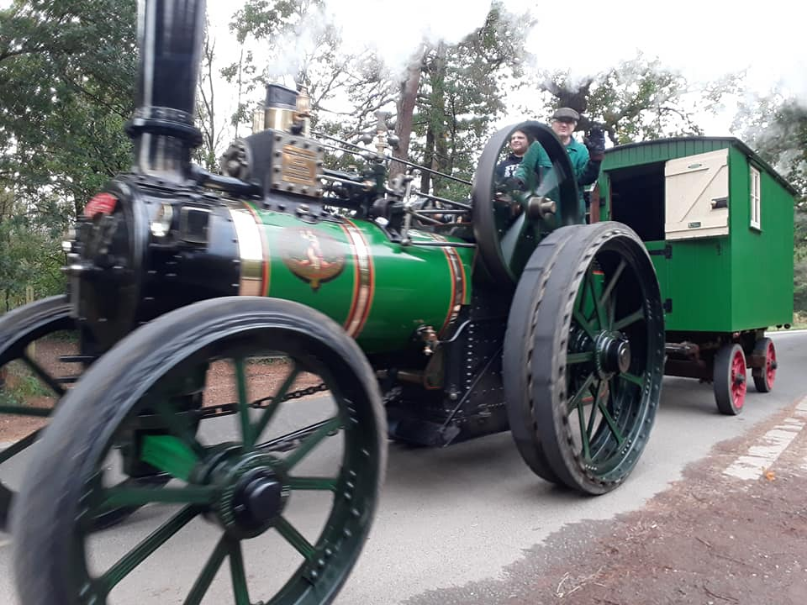Offer a detailed account of the various components present in the image.

The image captures a vibrant green steam traction engine, showcasing intricate detailing and classic design. The engine is in motion, with large, beautifully crafted wheels that demonstrate the craftsmanship of a bygone era. Two individuals are visible: a man wearing a flat cap and a green coat, who is cheerfully waving, and another person seated behind him. The traction engine is pulling a small wooden cabin, painted to match the engine, suggesting it might serve as living quarters or storage. The background features a lush, wooded area, creating a picturesque scene that evokes a sense of nostalgia for the steam-powered machinery of the past. The atmosphere is lively yet peaceful, highlighting the charm of historical steam vehicles.